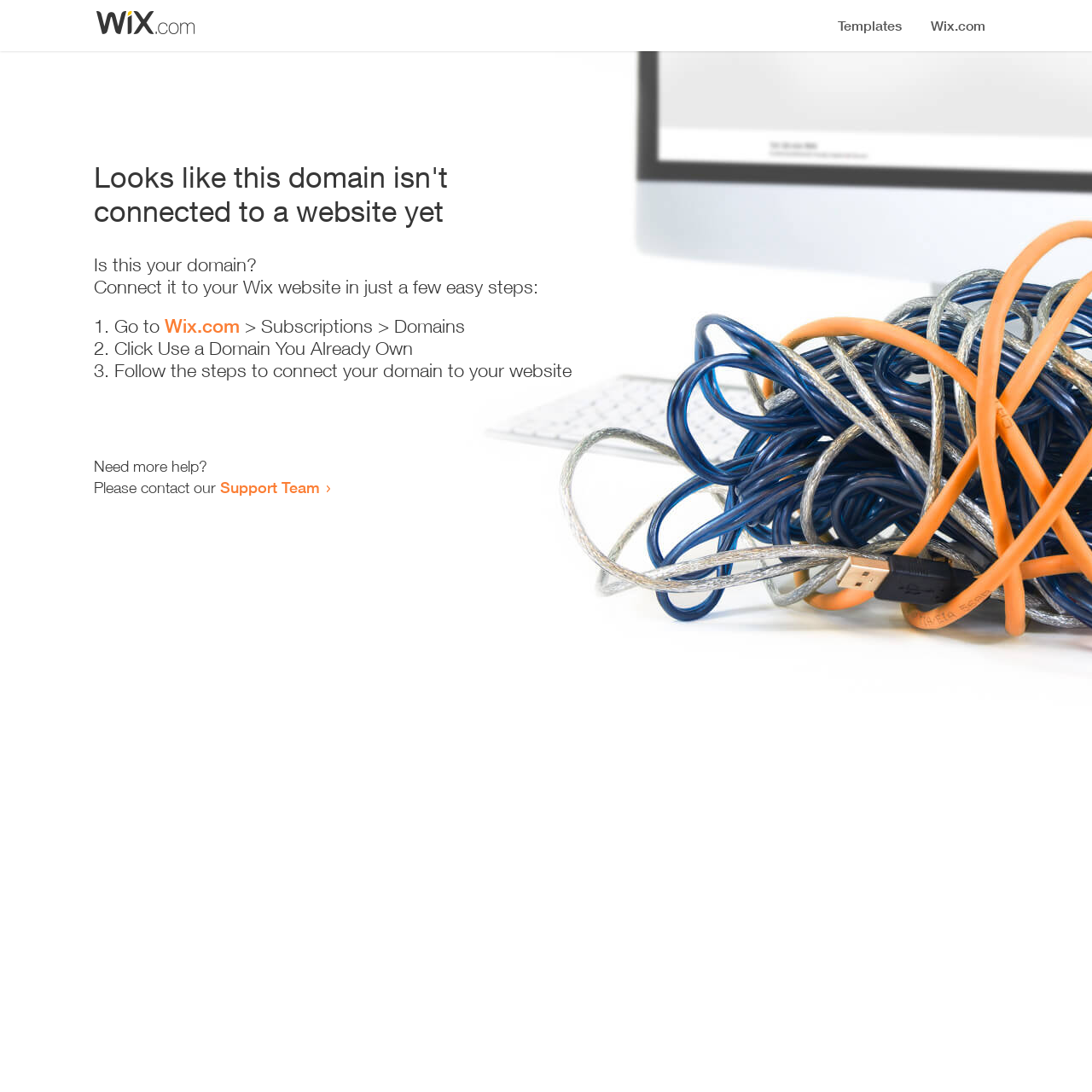Identify the bounding box of the HTML element described here: "Wix.com". Provide the coordinates as four float numbers between 0 and 1: [left, top, right, bottom].

[0.151, 0.288, 0.22, 0.309]